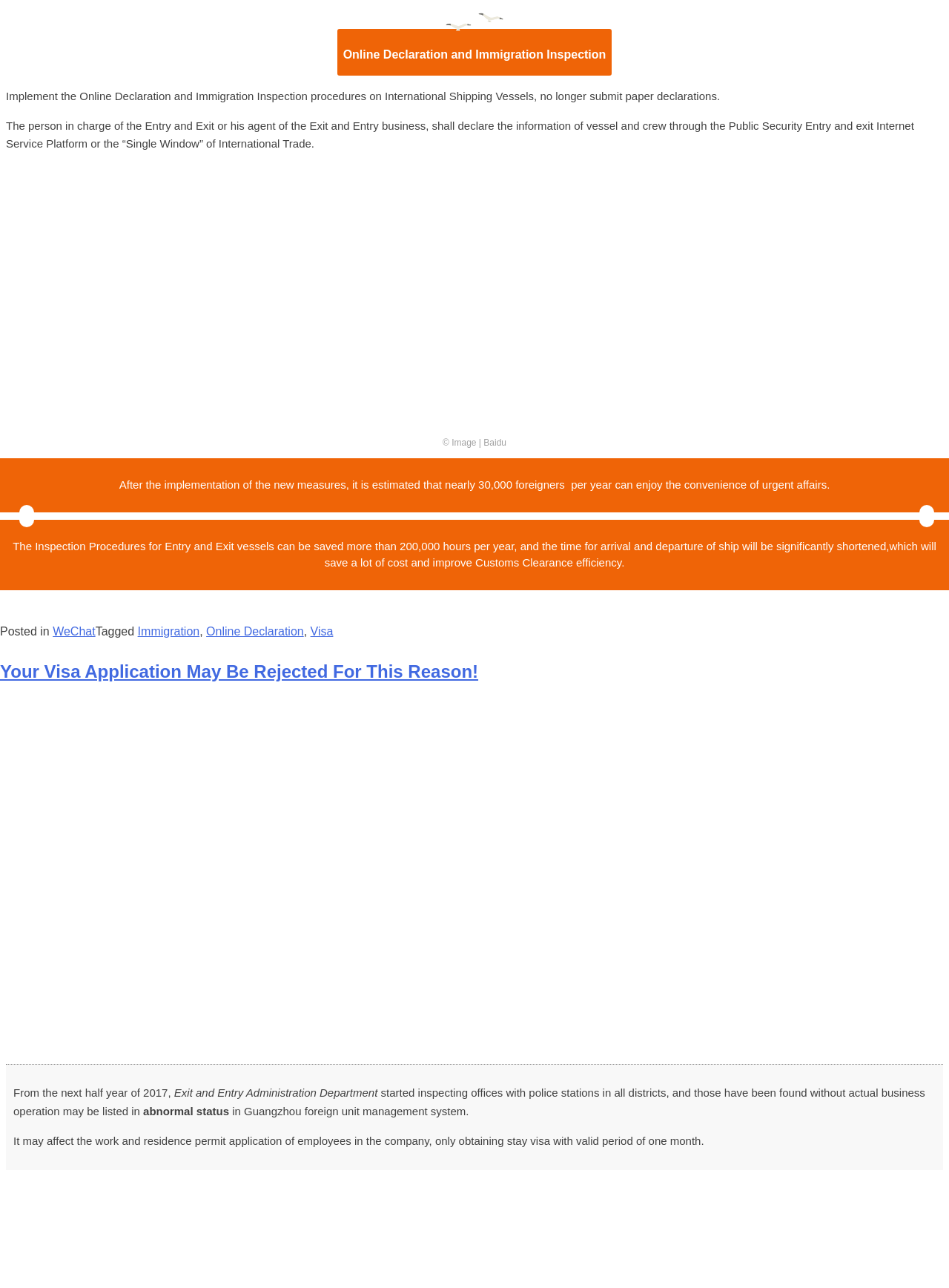What is the purpose of the online declaration?
Can you provide a detailed and comprehensive answer to the question?

The purpose of the online declaration can be inferred from the text content which states that the person in charge of the Entry and Exit or his agent of the Exit and Entry business shall declare the information of vessel and crew through the Public Security Entry and exit Internet Service Platform or the “Single Window” of International Trade.